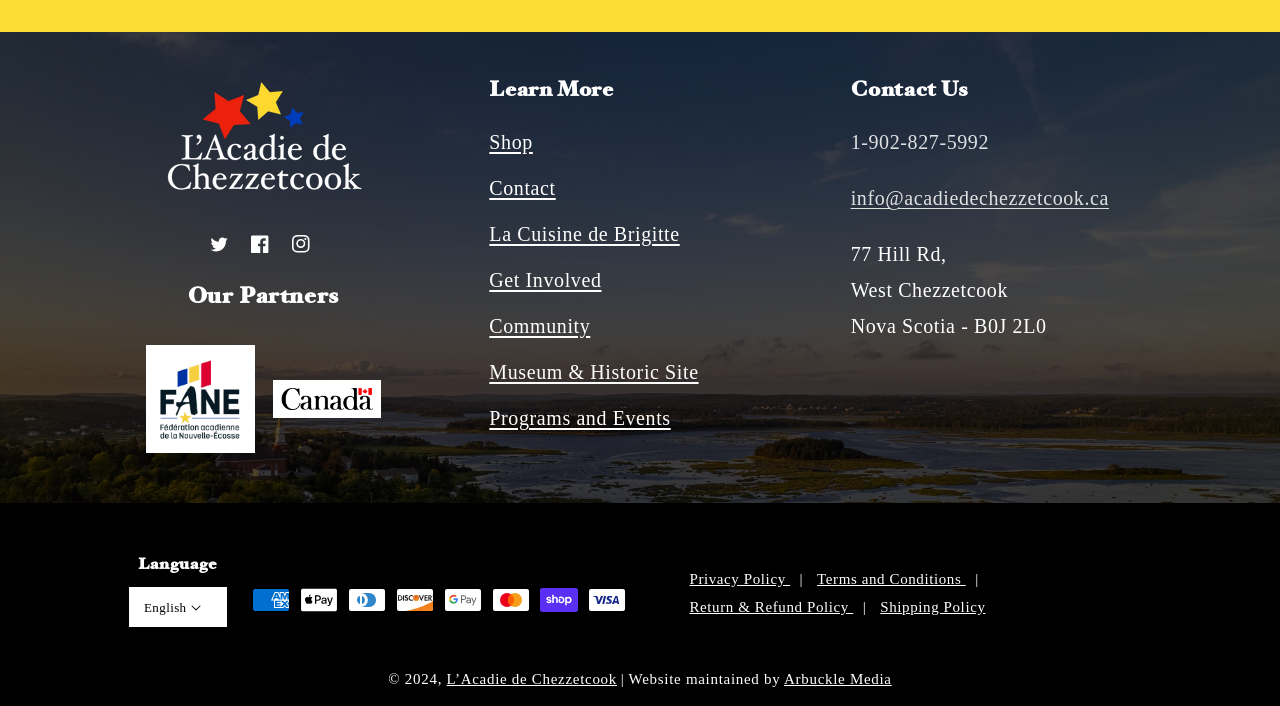How many payment methods are accepted?
Based on the image, answer the question in a detailed manner.

I looked at the payment methods section at the bottom of the page and counted the number of payment methods accepted, which are American Express, Apple Pay, Diners Club, Discover, Google Pay, Mastercard, and Visa.